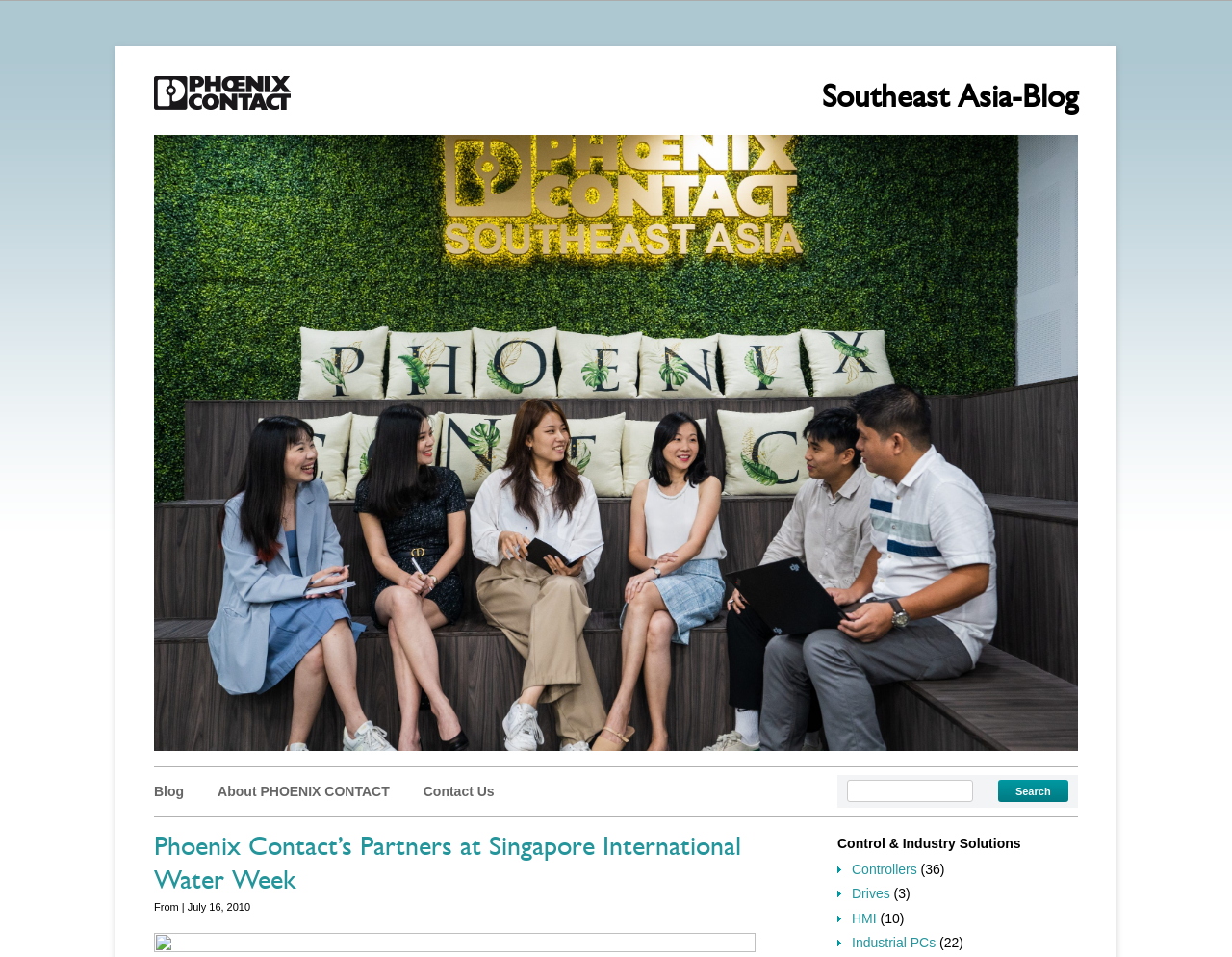How many links are there in the navigation menu?
Please ensure your answer to the question is detailed and covers all necessary aspects.

The navigation menu is located at the top of the webpage, and it contains three links: 'Blog', 'About PHOENIX CONTACT', and 'Contact Us'.